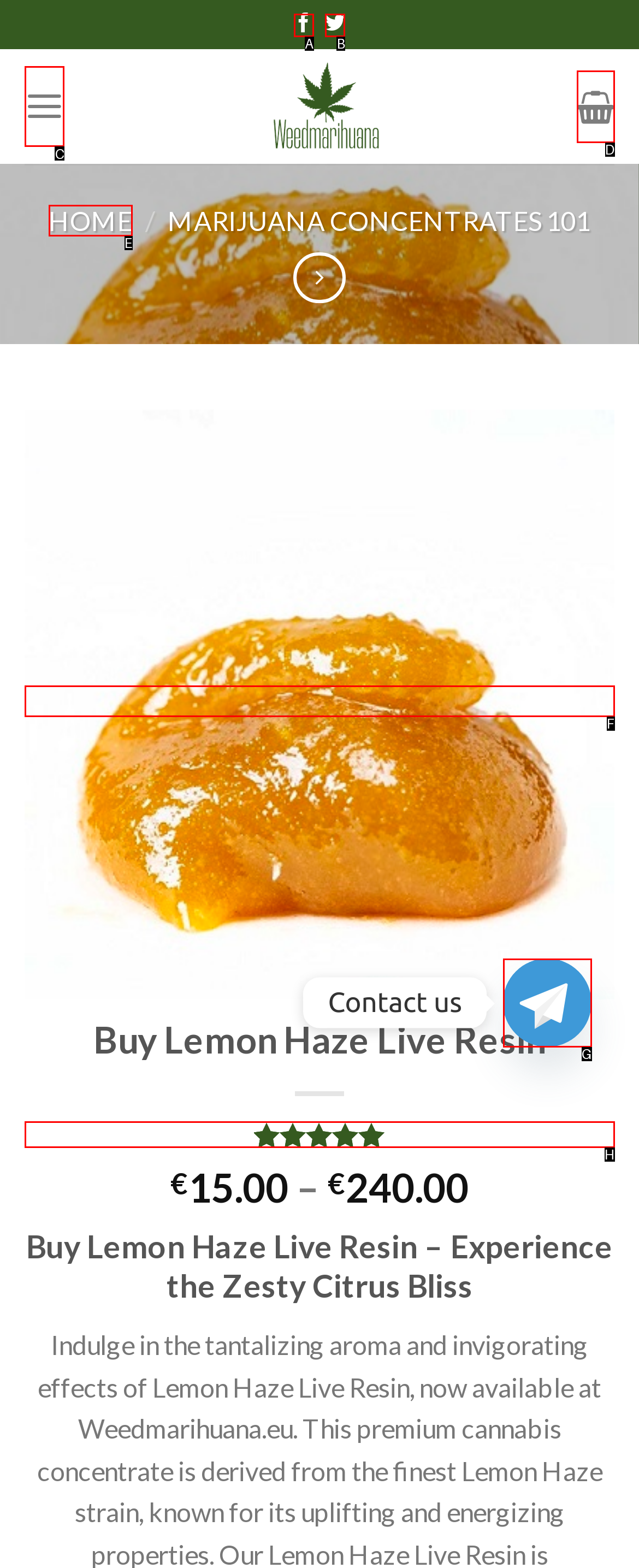From the given choices, determine which HTML element matches the description: Flux. Reply with the appropriate letter.

None